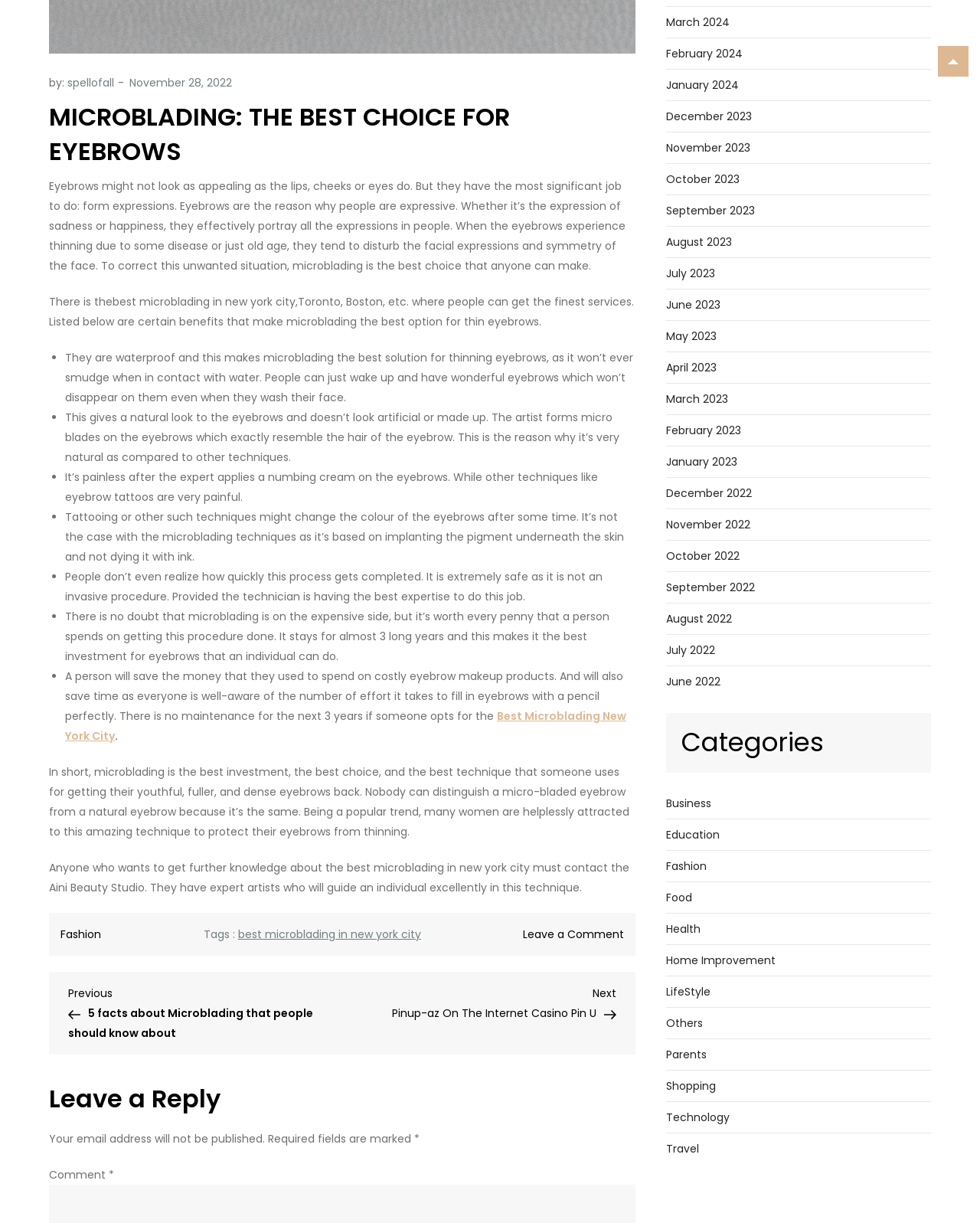How long does microblading last?
Refer to the image and provide a detailed answer to the question.

According to the article, microblading can last for almost 3 years, making it a worthwhile investment for those who want to have fuller and denser eyebrows. This is mentioned in the article as one of the advantages of microblading.